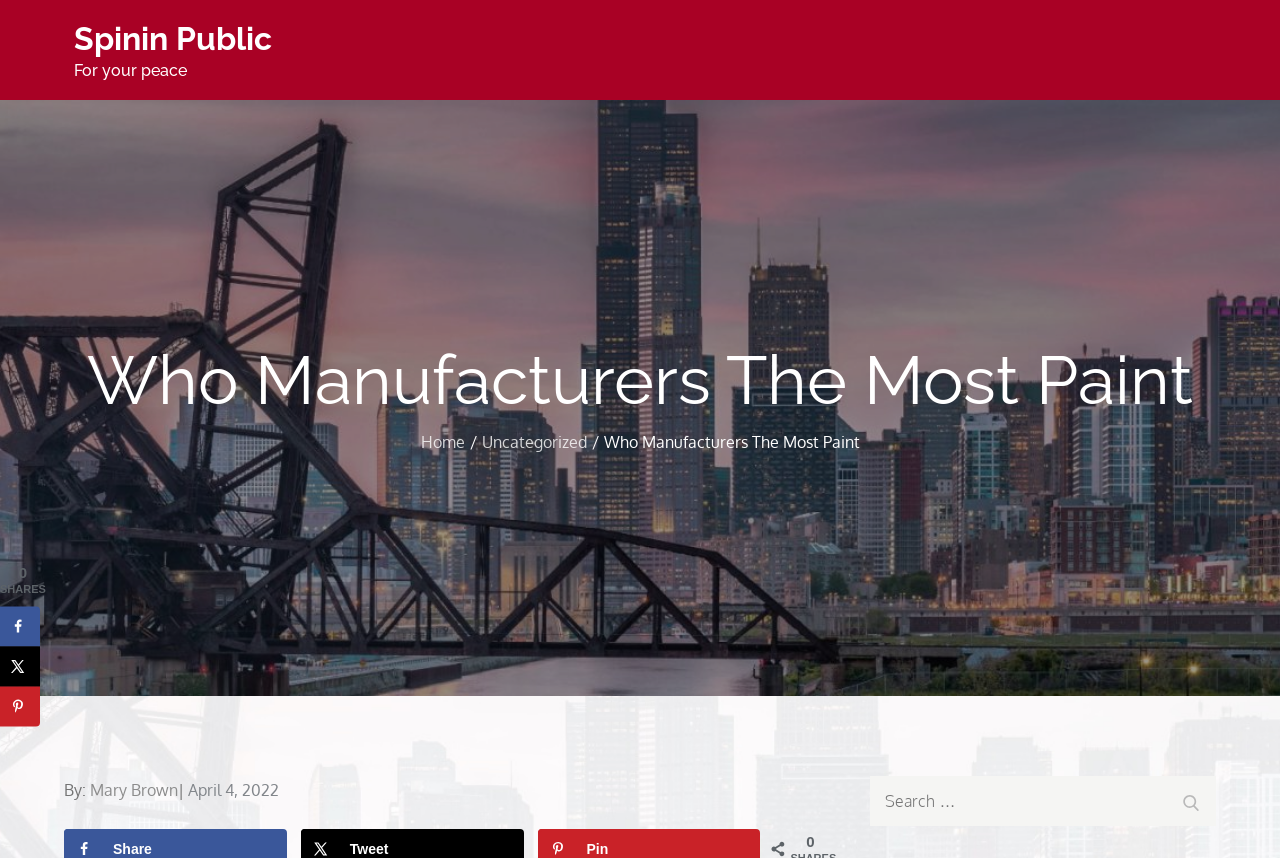What is the function of the button at the bottom right of the webpage?
Could you please answer the question thoroughly and with as much detail as possible?

The button at the bottom right of the webpage has a label 'Search' and is located next to the search box, indicating that it is used to submit a search query.